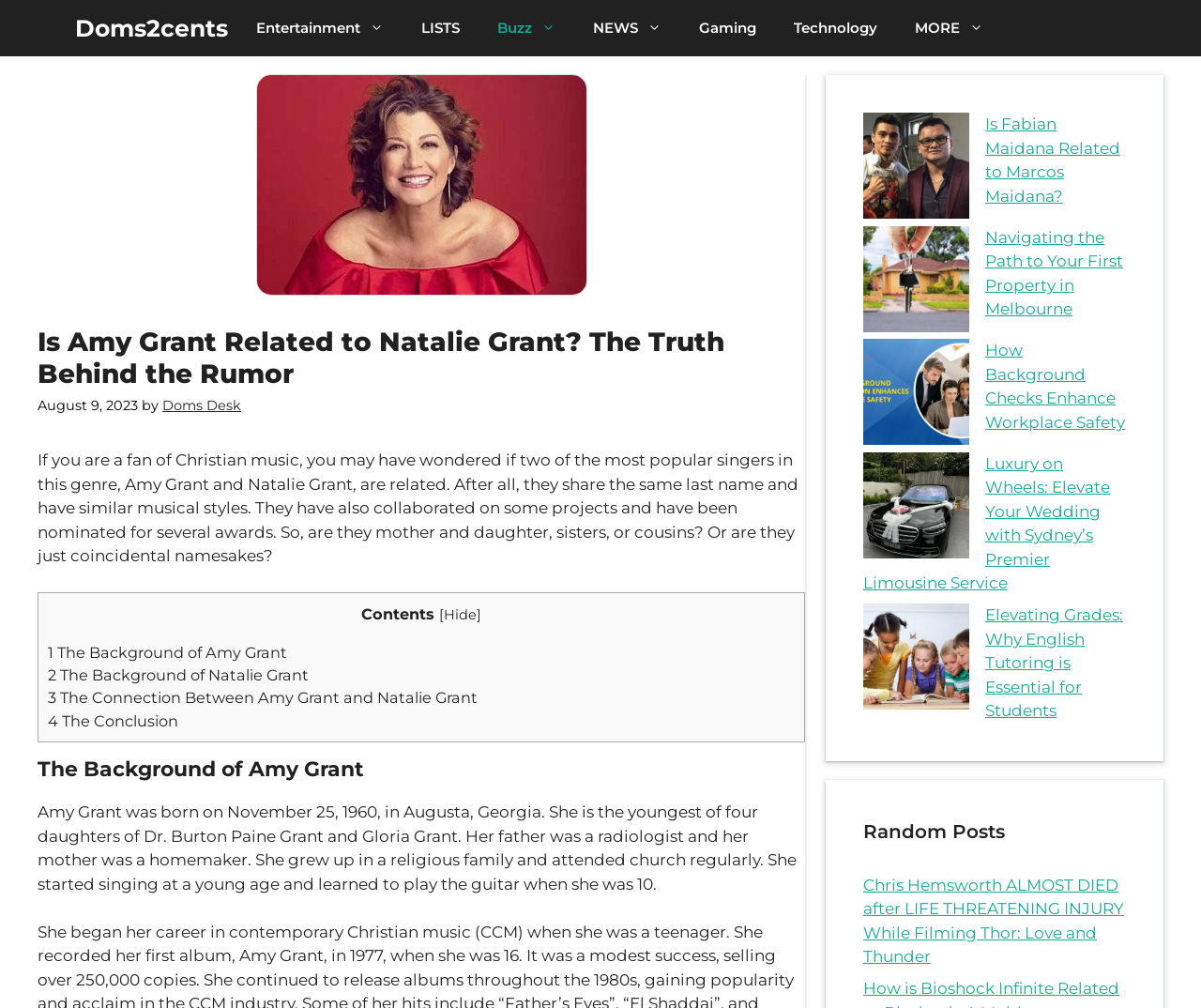Please identify the bounding box coordinates of the region to click in order to complete the given instruction: "Check out the 'Random Posts' section". The coordinates should be four float numbers between 0 and 1, i.e., [left, top, right, bottom].

[0.719, 0.811, 0.938, 0.838]